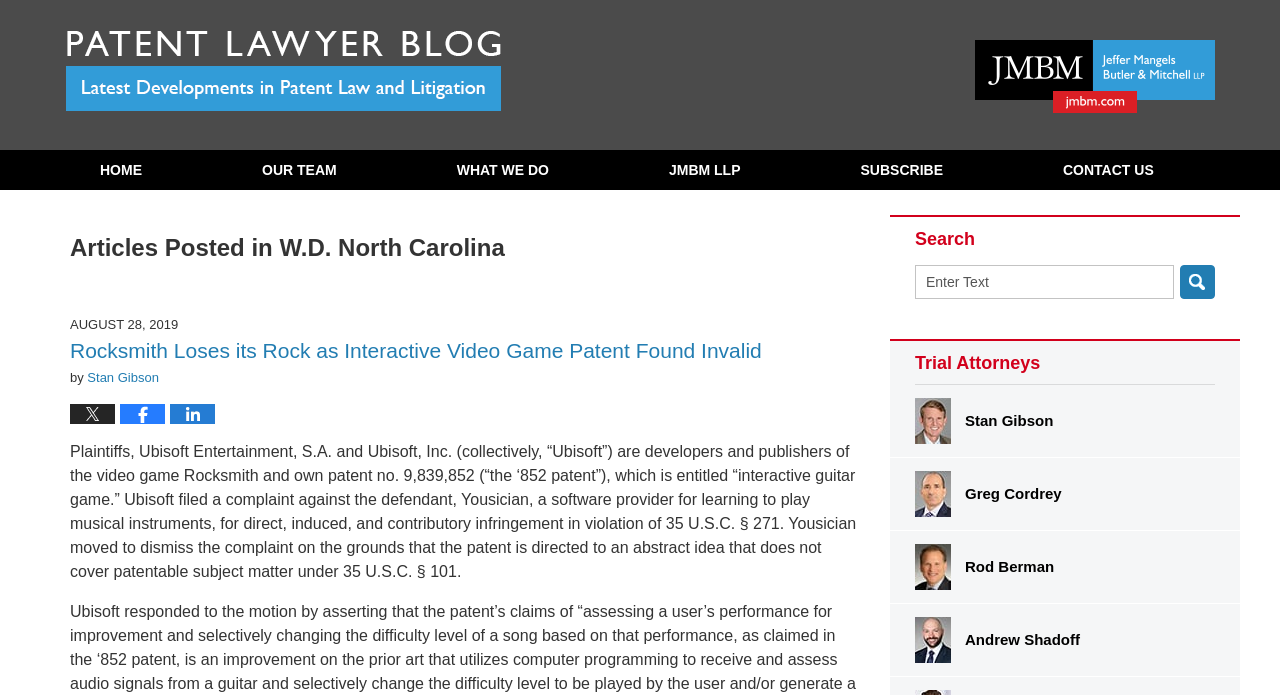Summarize the webpage in an elaborate manner.

This webpage is a blog post from the Patent Lawyer Blog, specifically categorized under W.D. North Carolina. At the top, there is a logo of Jeffer Mangels Butler & Mitchell LLP, accompanied by a link to the law firm's website. Below the logo, there is a navigation menu with links to HOME, OUR TEAM, WHAT WE DO, JMBM LLP, SUBSCRIBE, and CONTACT US.

The main content of the page is an article titled "Rocksmith Loses its Rock as Interactive Video Game Patent Found Invalid." The article is dated August 28, 2019, and is written by Stan Gibson. The article discusses a patent infringement case involving Ubisoft and Yousician, with a detailed summary of the case.

To the right of the article, there is a search bar with a textbox and a SEARCH button. Below the search bar, there are links to Trial Attorneys, with names and profiles of four attorneys: Stan Gibson, Greg Cordrey, Rod Berman, and Andrew Shadoff.

At the top right corner of the page, there are social media links to share the article on Twitter, Facebook, and LinkedIn.